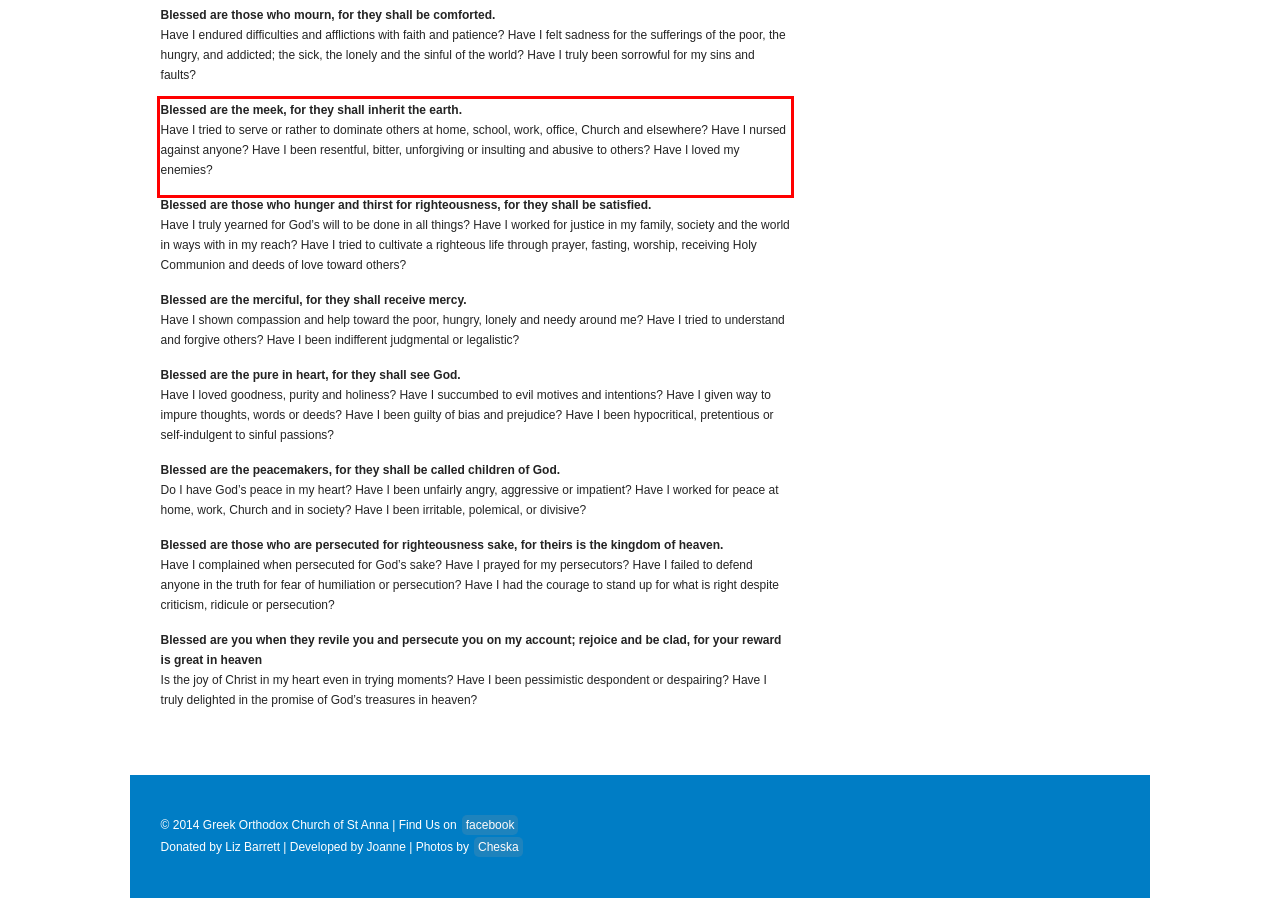Identify the text inside the red bounding box in the provided webpage screenshot and transcribe it.

Blessed are the meek, for they shall inherit the earth. Have I tried to serve or rather to dominate others at home, school, work, office, Church and elsewhere? Have I nursed against anyone? Have I been resentful, bitter, unforgiving or insulting and abusive to others? Have I loved my enemies?